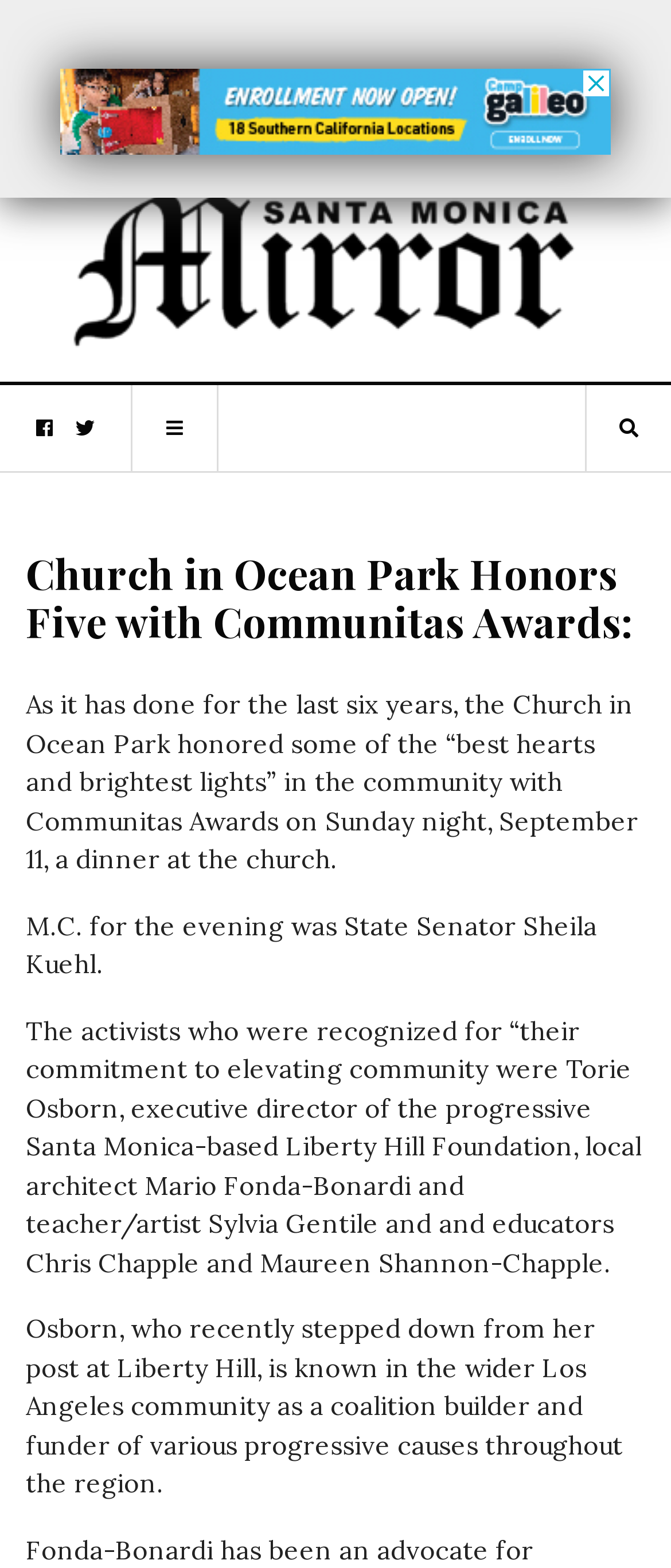What is the name of the church that honored five with Communitas Awards?
Please provide a detailed and comprehensive answer to the question.

The question asks for the name of the church that honored five with Communitas Awards. By looking at the webpage, we can see that the header 'Church in Ocean Park Honors Five with Communitas Awards:' is present, which indicates that the church is 'Church in Ocean Park'.